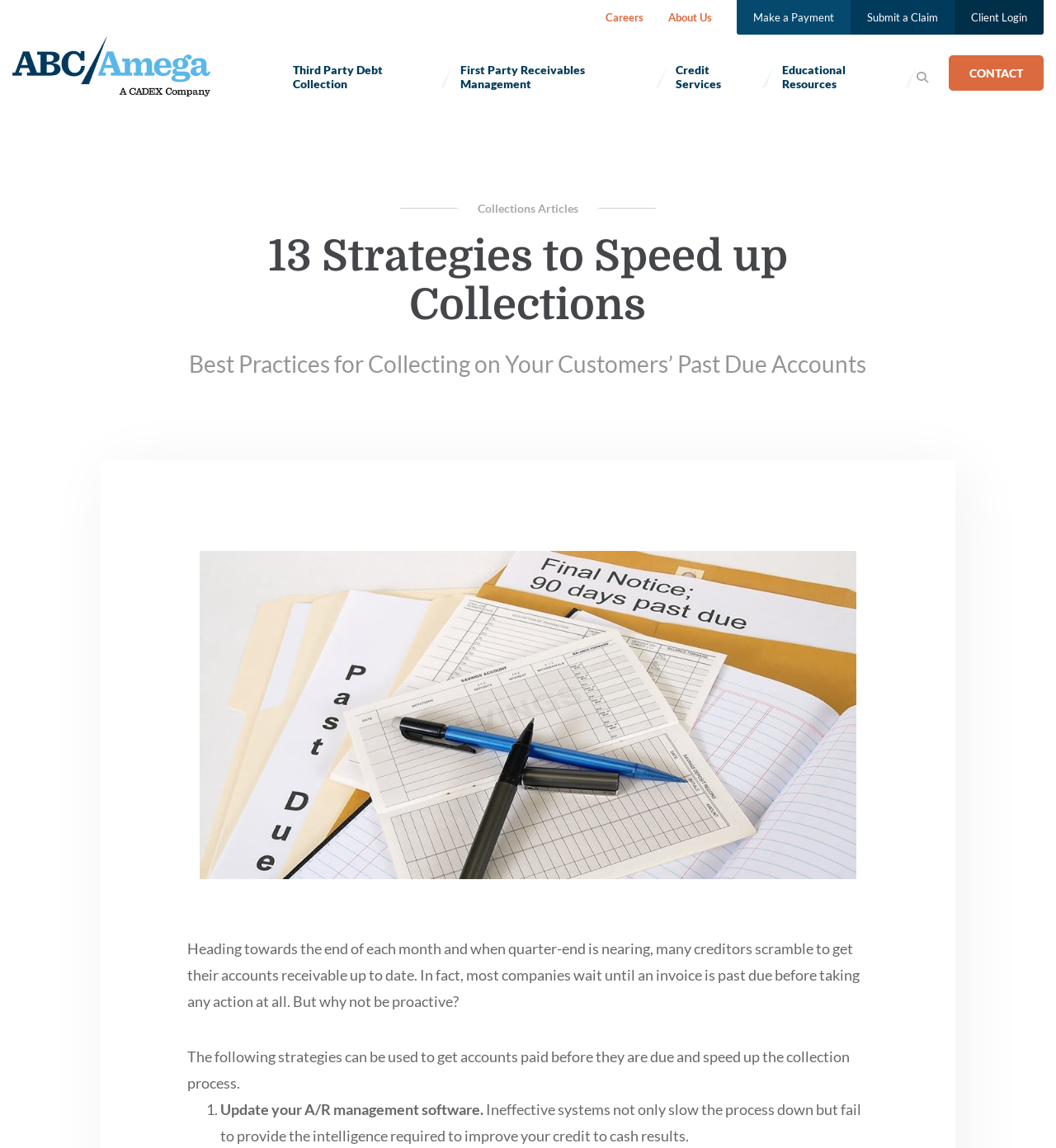Give a detailed account of the webpage's layout and content.

The webpage is about 13 practical strategies to speed up the collection process, as indicated by the meta description. At the top of the page, there are several links to different sections of the website, including "Careers", "About Us", "Make a Payment", "Submit a Claim", and "Client Login", which are positioned horizontally across the top of the page. 

Below these links, there is a logo of "ABC-Amega, Inc." with an accompanying image, situated at the top-left corner of the page. 

To the right of the logo, there are more links to different services offered by the company, including "Third Party Debt Collection", "First Party Receivables Management", "Credit Services", and "Educational Resources", which are arranged vertically. 

Further down the page, there is a search bar and a "CONTACT" link at the top-right corner. Below these, there is a heading that reads "13 Strategies to Speed up Collections", followed by a subheading that explains the importance of collecting on past due accounts. 

There is an image related to speeding up collections below the subheading, taking up most of the page's width. 

The main content of the page starts below the image, with a paragraph of text that discusses the benefits of being proactive in collecting accounts receivable. This is followed by a list of strategies, with the first item being "Update your A/R management software", accompanied by a brief explanation of its importance.